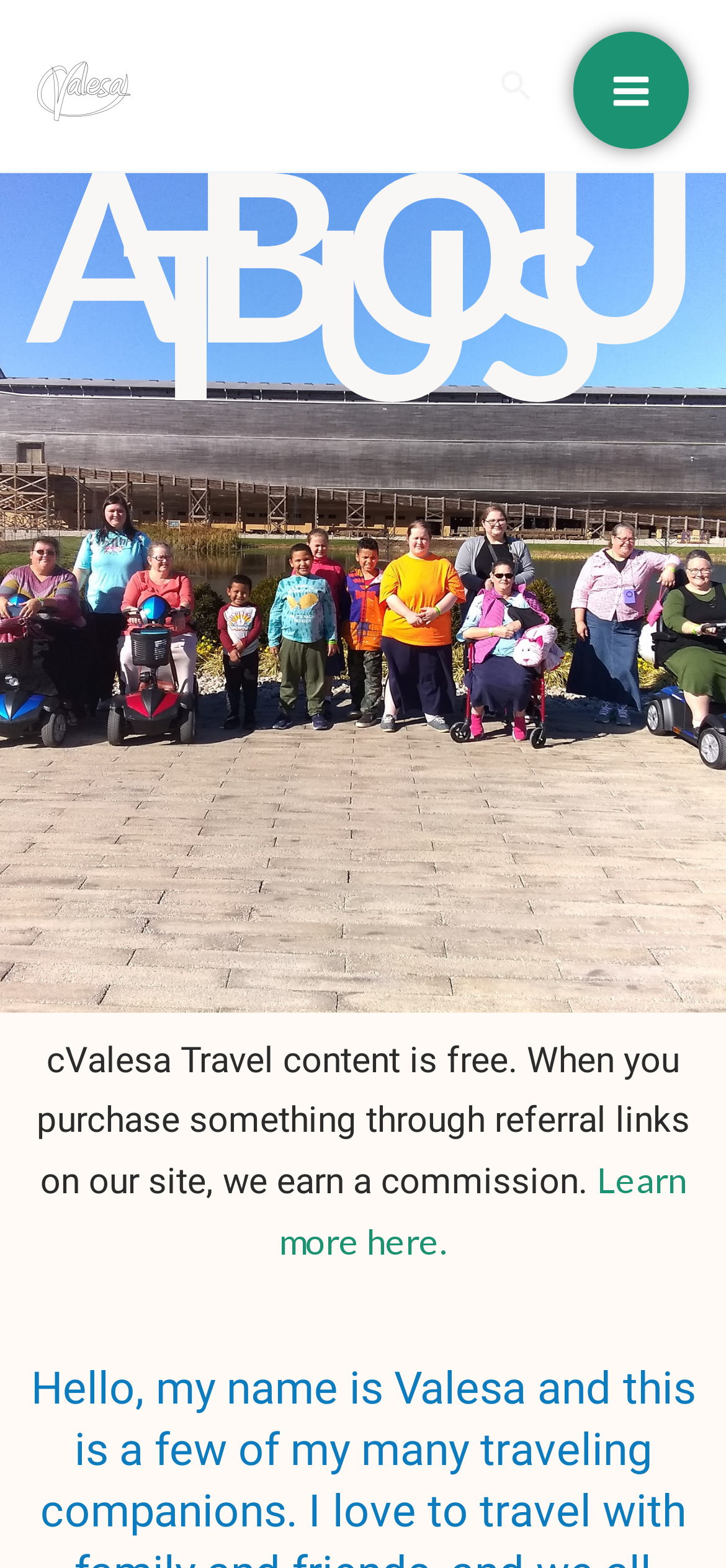Given the description "Learn more here.", determine the bounding box of the corresponding UI element.

[0.385, 0.739, 0.945, 0.805]